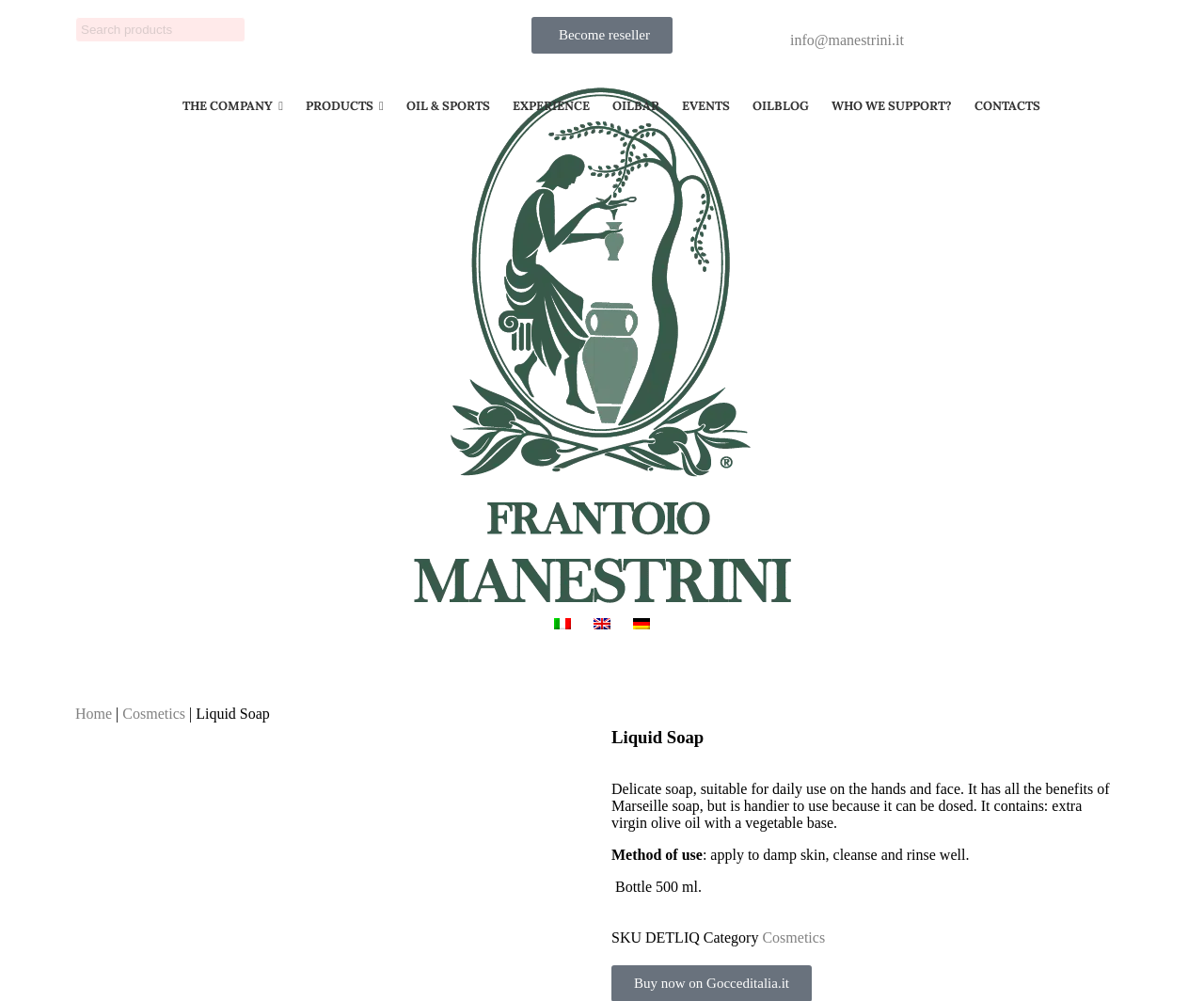Locate the bounding box coordinates of the element that should be clicked to execute the following instruction: "search for products".

[0.062, 0.017, 0.203, 0.069]